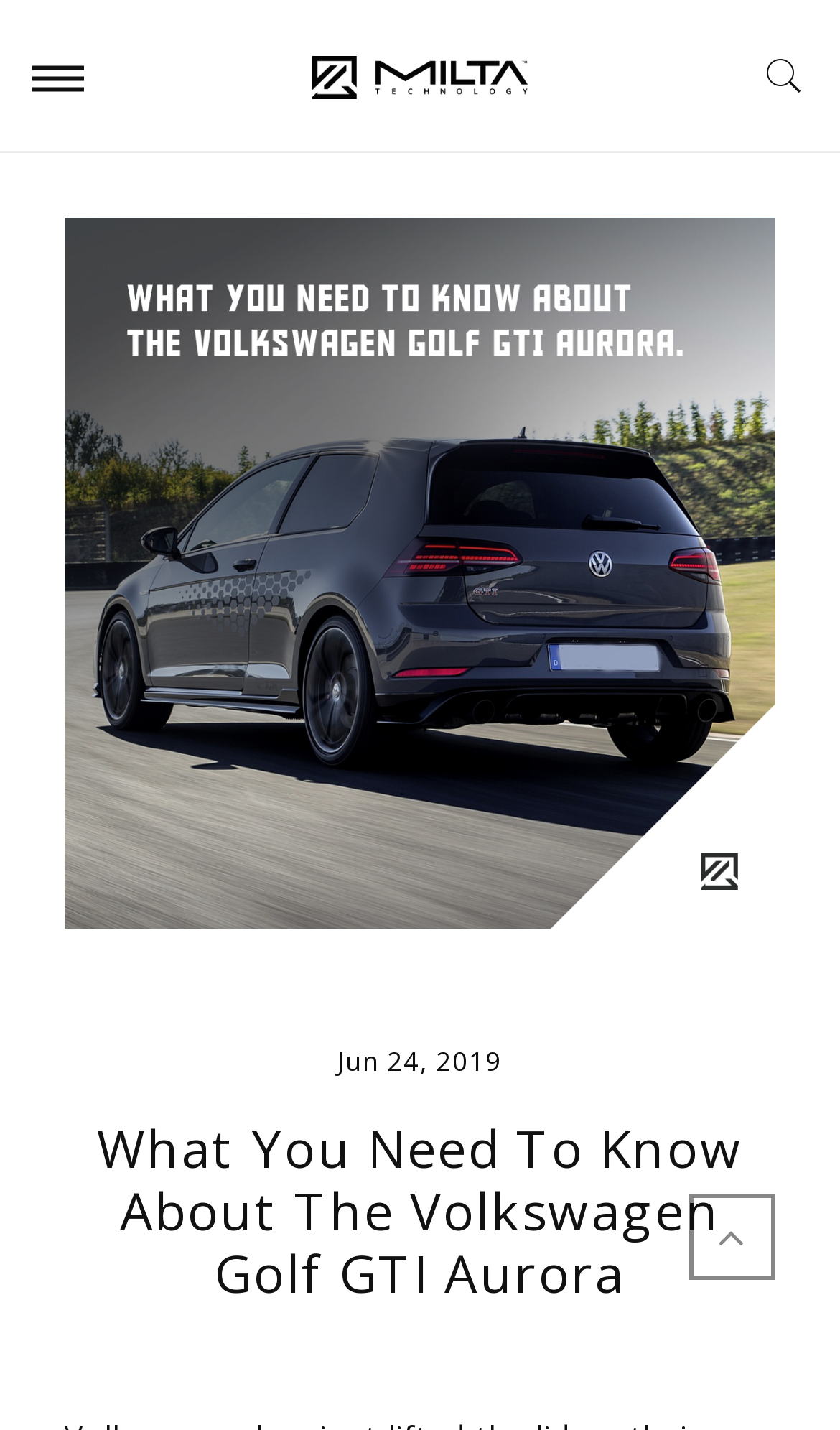Illustrate the webpage's structure and main components comprehensively.

The webpage is about the Volkswagen Golf GTI Aurora, a newly unveiled revolutionary vehicle. At the top-left corner, there is a small image. Below it, a link to "MILTA Technology" is positioned, accompanied by a small icon with the same name. 

On the top-right corner, there is a share icon. When clicked, it expands to reveal a link to the article title "What You Need To Know About The Volkswagen Golf GTI Aurora MILTA Technology", which is accompanied by a large image that takes up most of the width. Below the image, the date "Jun 24, 2019" is displayed. 

The main heading "What You Need To Know About The Volkswagen Golf GTI Aurora" is located at the bottom of the page, spanning almost the entire width. At the very bottom-right corner, there is a small icon.